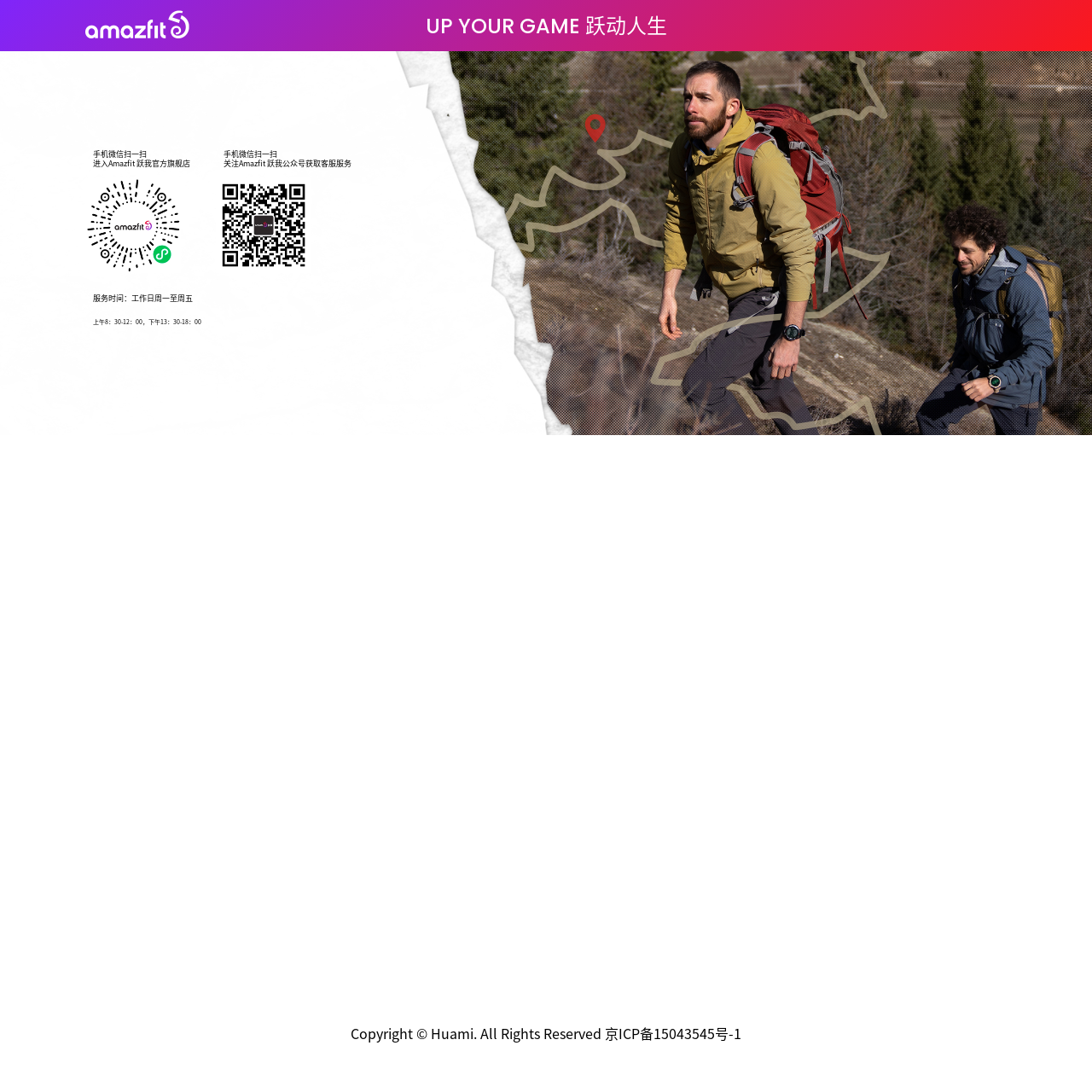What is the public number for customer service?
Using the image as a reference, deliver a detailed and thorough answer to the question.

The webpage suggests following the Amazfit 跃我 public number to get customer service, as indicated by the text '关注Amazfit 跃我公众号获取客服服务'.